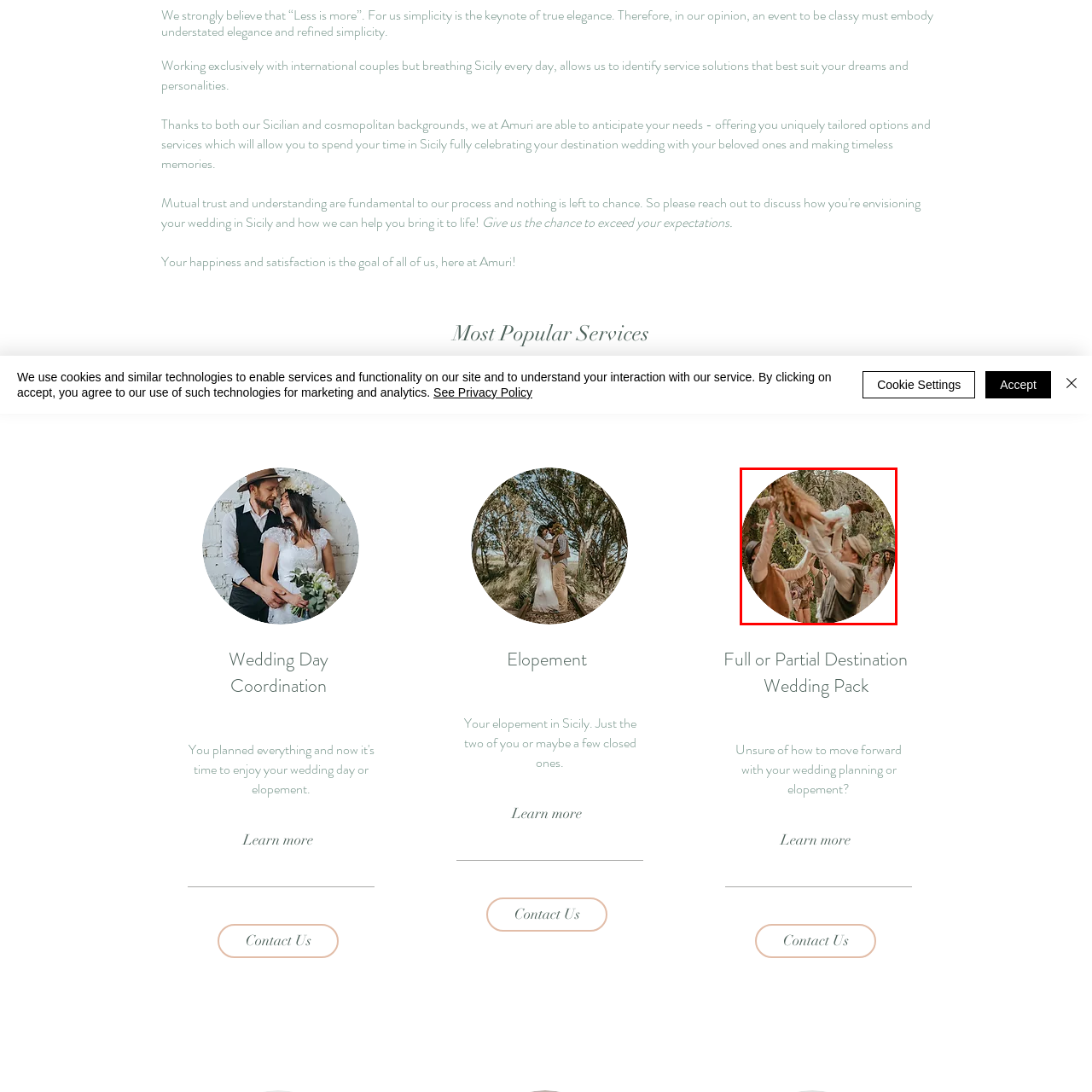How many men are lifting the woman?
Analyze the image encased by the red bounding box and elaborate on your answer to the question.

In the foreground of the image, two men are seen lifting a woman joyfully into the air, showcasing a spirit of fun and camaraderie.